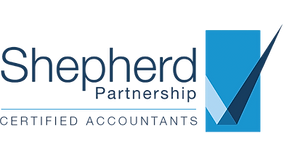Explain all the elements you observe in the image.

The image features the logo of Shepherd Partnership, a firm of Chartered Certified Accountants. The design showcases the company name "Shepherd Partnership" prominently, paired with the designation "CERTIFIED ACCOUNTANTS" below it. A centerpiece of the logo is a stylized checkmark in a vibrant blue, indicating professionalism and trustworthiness. The color scheme is predominantly blue and white, reflecting a clean and modern aesthetic that aligns with the firm's commitment to providing quality accounting services.